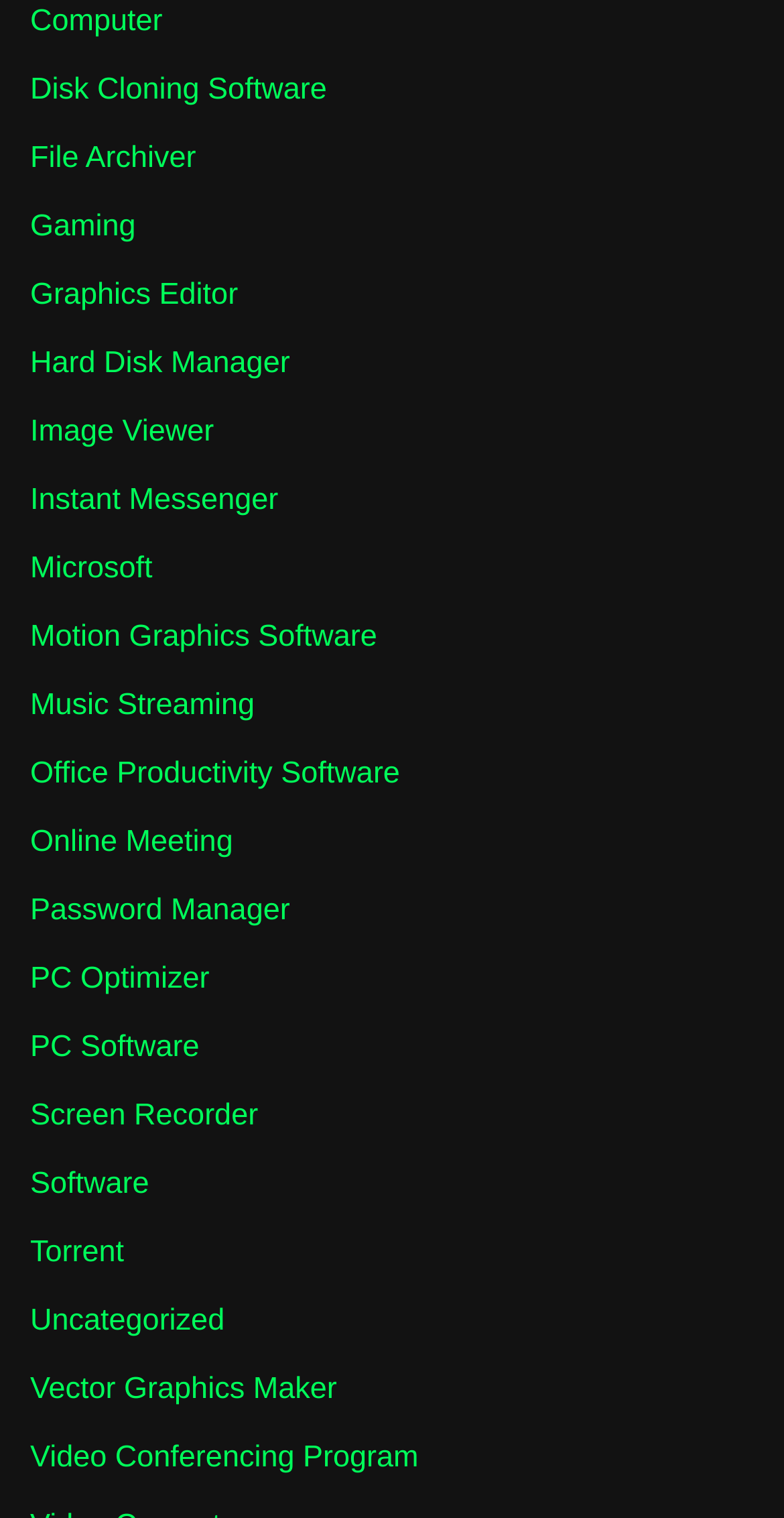Is there a software category for 'Gaming'?
Using the image as a reference, answer with just one word or a short phrase.

Yes